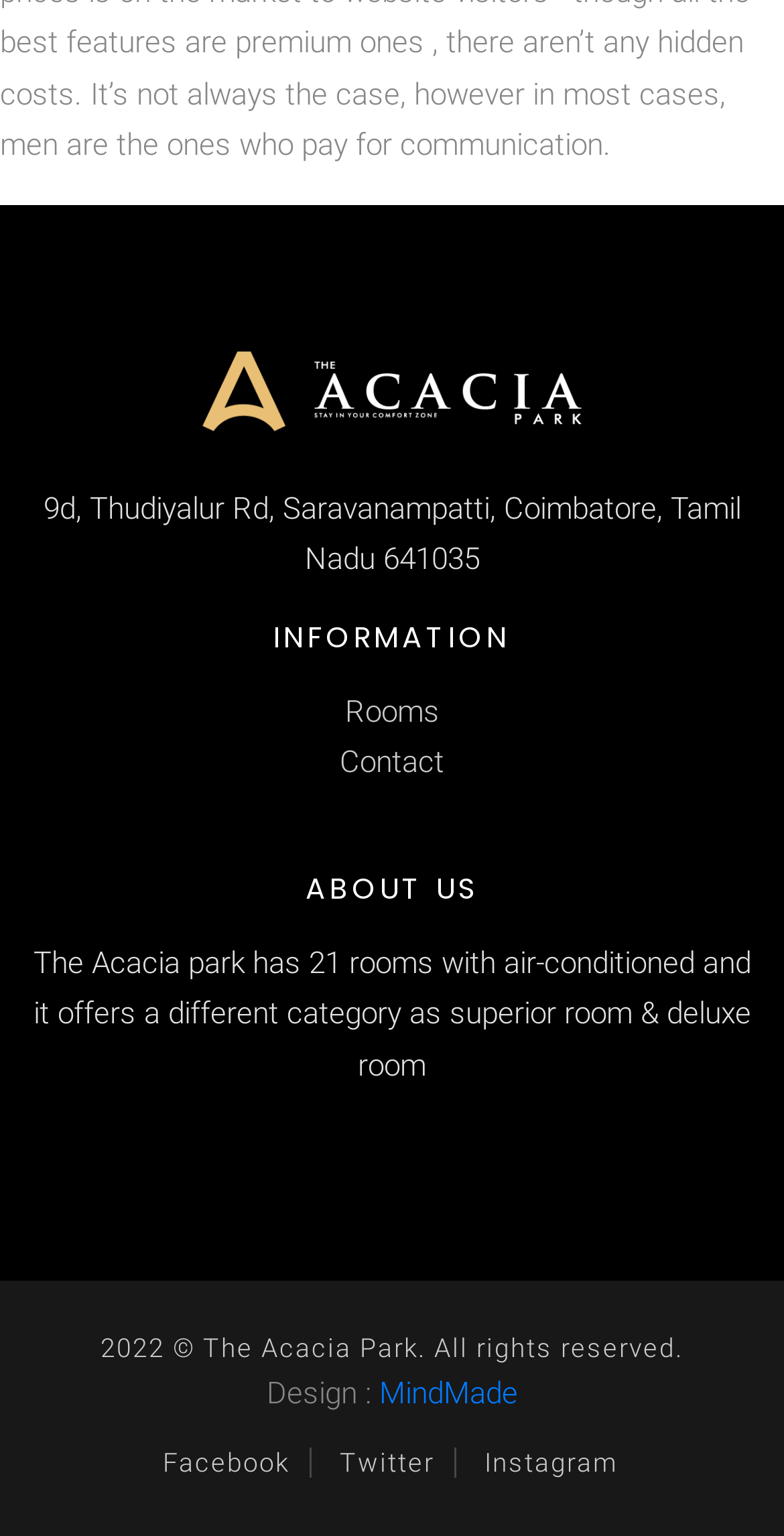Give the bounding box coordinates for the element described as: "MindMade".

[0.483, 0.895, 0.66, 0.919]